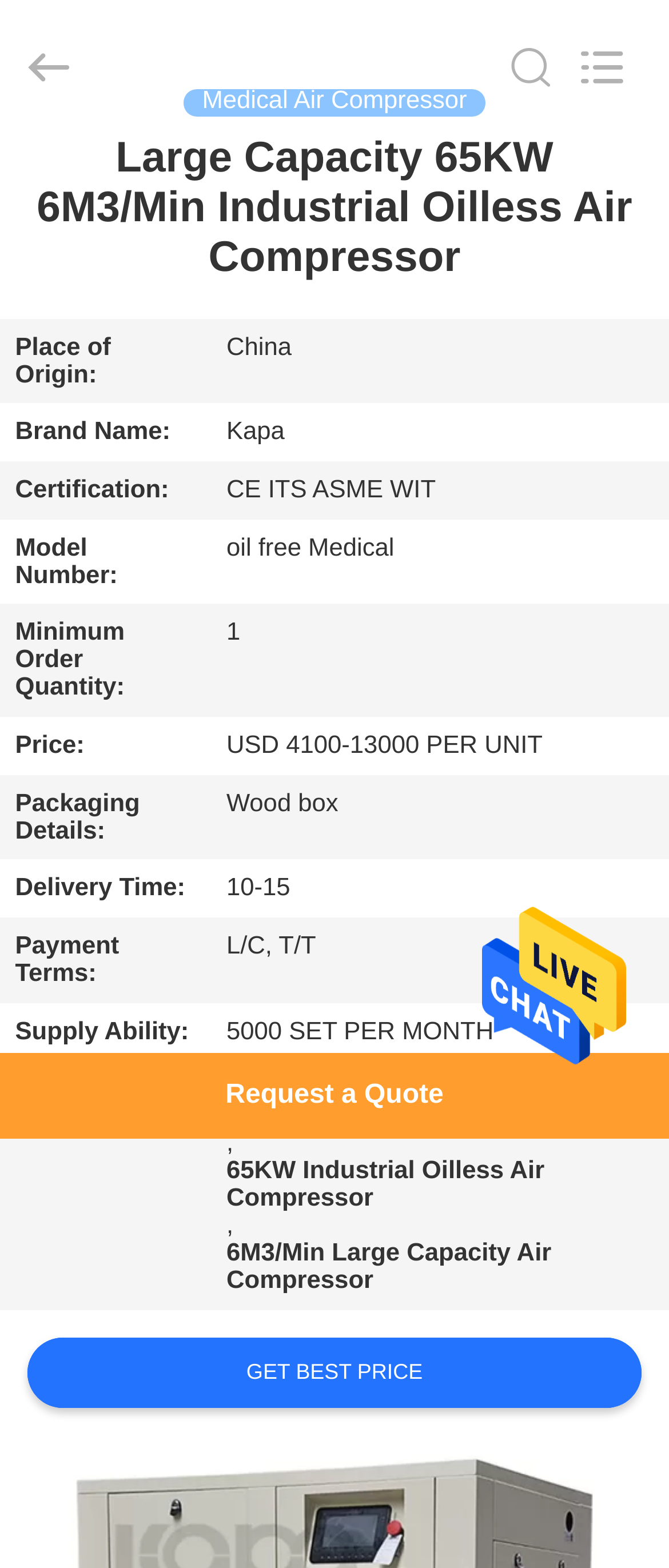Please determine the bounding box coordinates of the clickable area required to carry out the following instruction: "Go to the home page". The coordinates must be four float numbers between 0 and 1, represented as [left, top, right, bottom].

[0.0, 0.085, 0.192, 0.116]